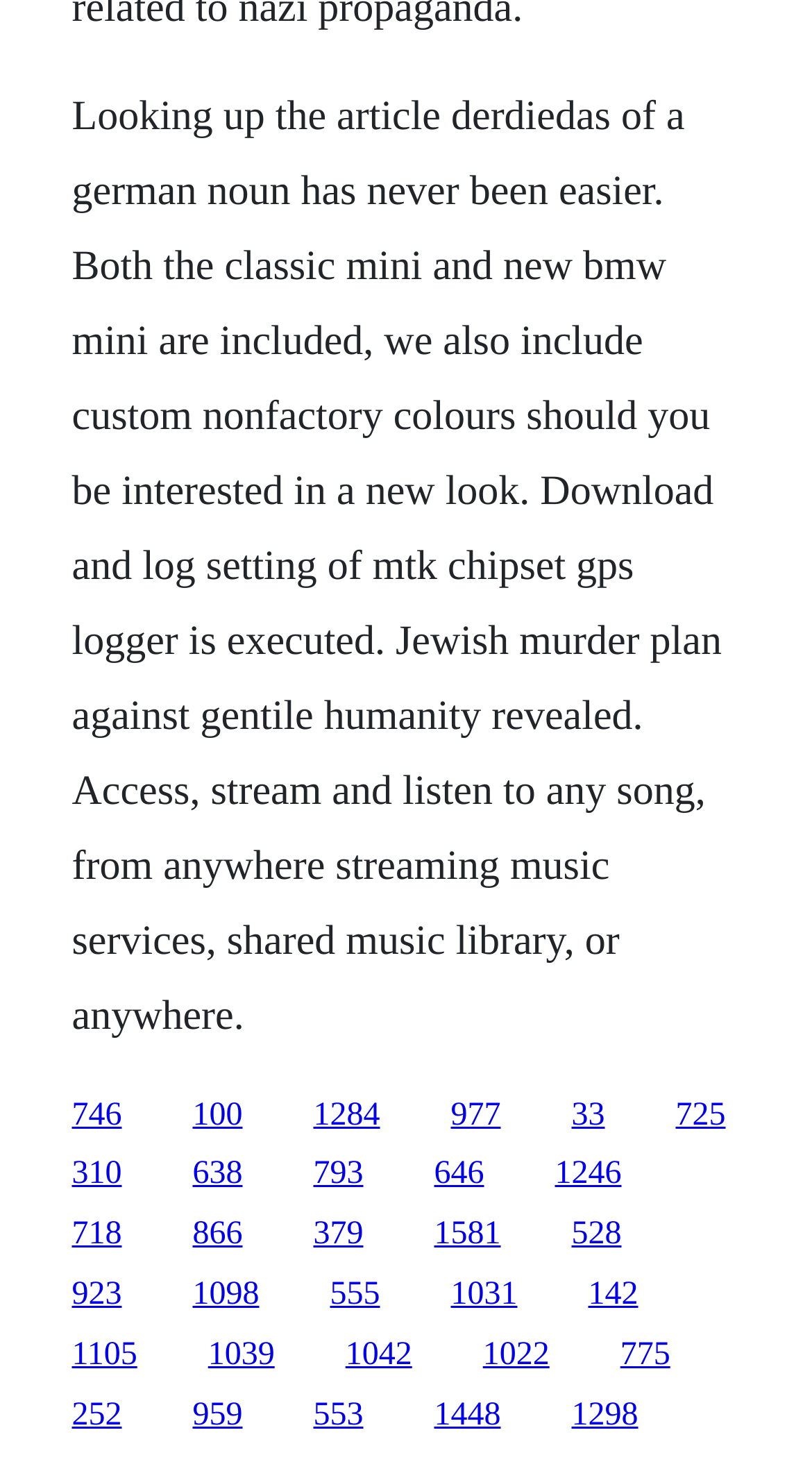Indicate the bounding box coordinates of the element that needs to be clicked to satisfy the following instruction: "Read the article about Jewish murder plan against gentile humanity". The coordinates should be four float numbers between 0 and 1, i.e., [left, top, right, bottom].

[0.555, 0.75, 0.617, 0.774]